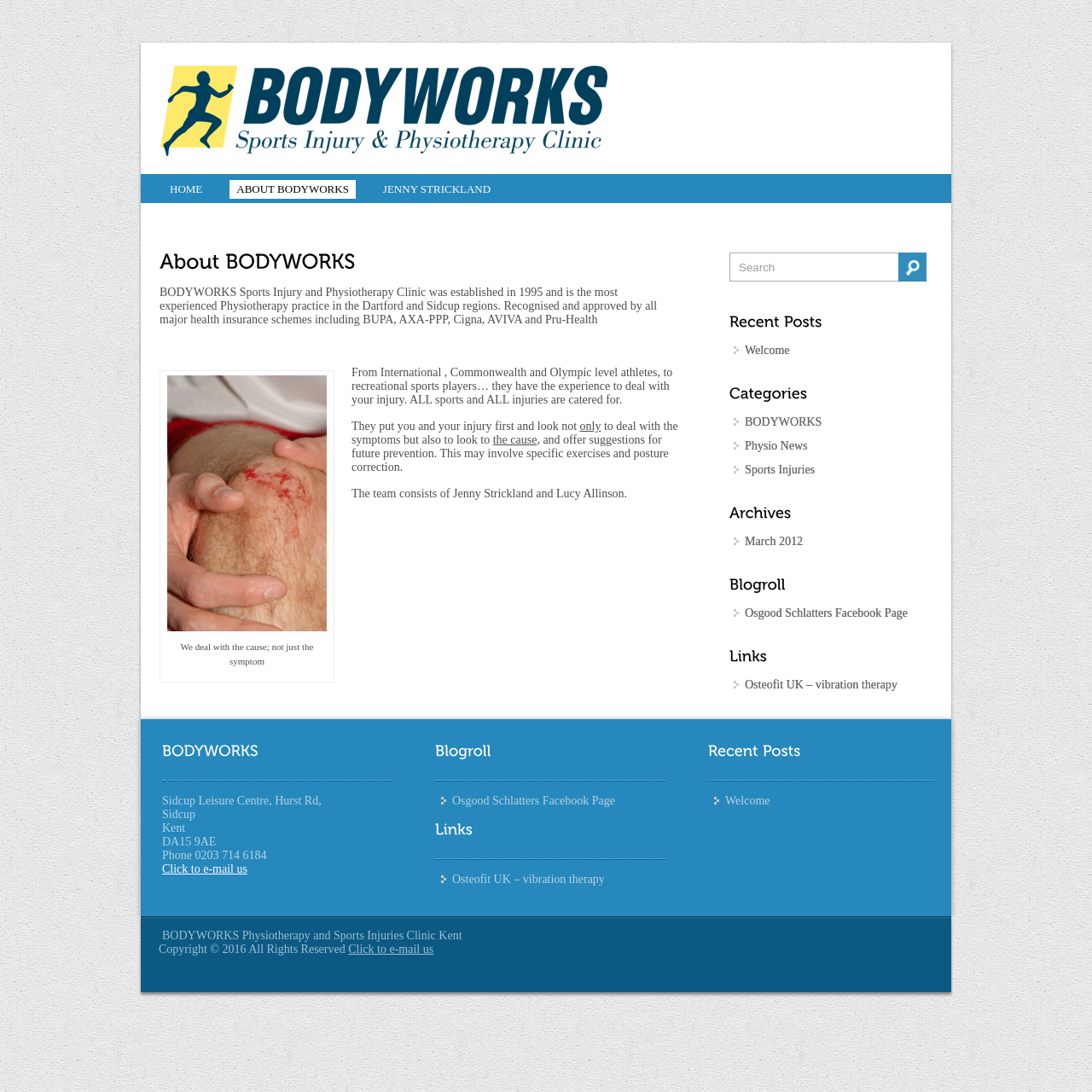Kindly determine the bounding box coordinates for the area that needs to be clicked to execute this instruction: "Read about knee injury physiotherapy".

[0.153, 0.454, 0.299, 0.466]